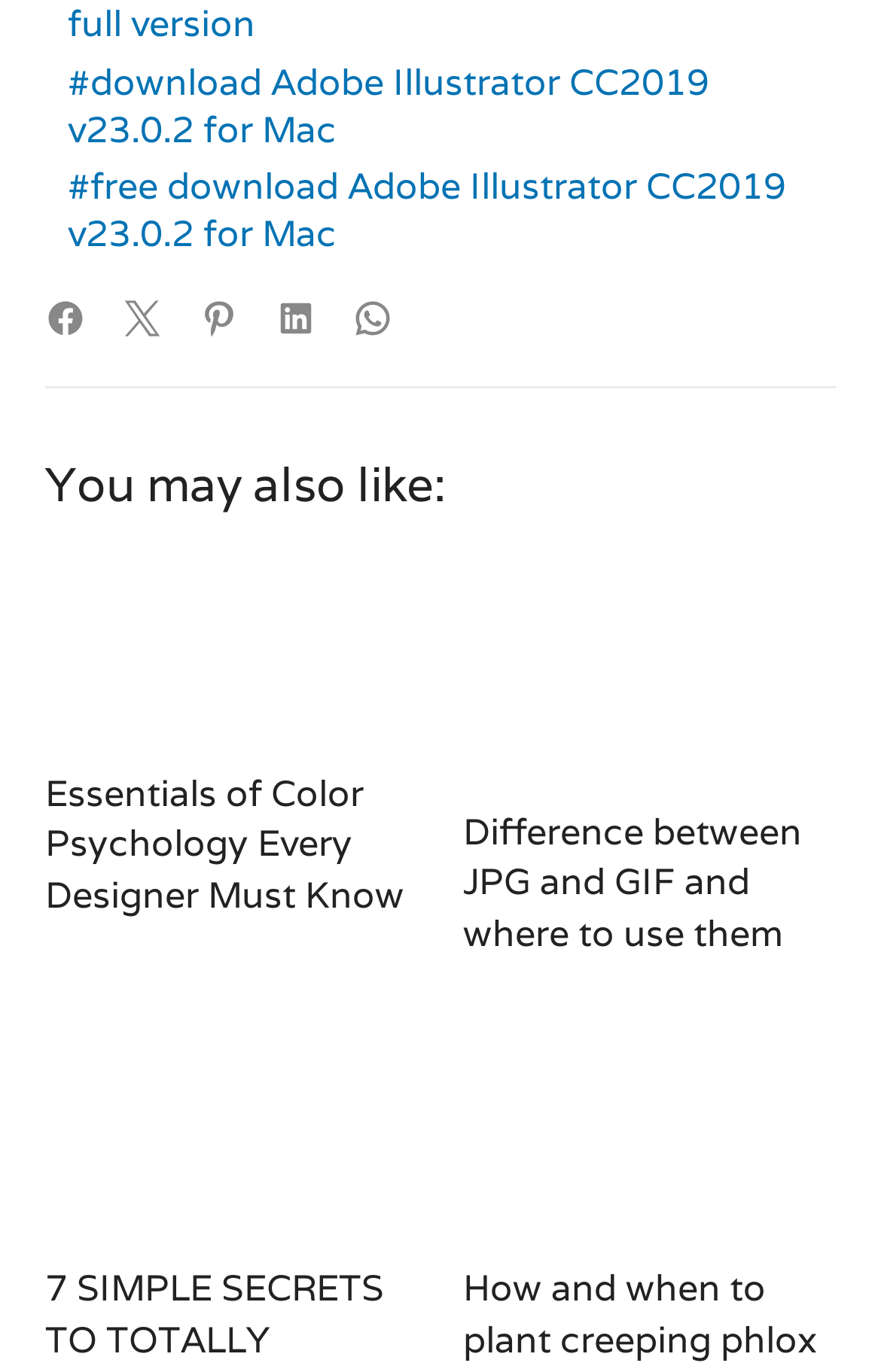Utilize the details in the image to thoroughly answer the following question: What is the topic of the article 'Essentials of Color Psychology Every Designer Must Know'?

The webpage has a heading 'You may also like:' followed by several links and images. One of the links is 'Essentials of Color Psychology Every Designer Must Know', which suggests that the topic of this article is Color Psychology.